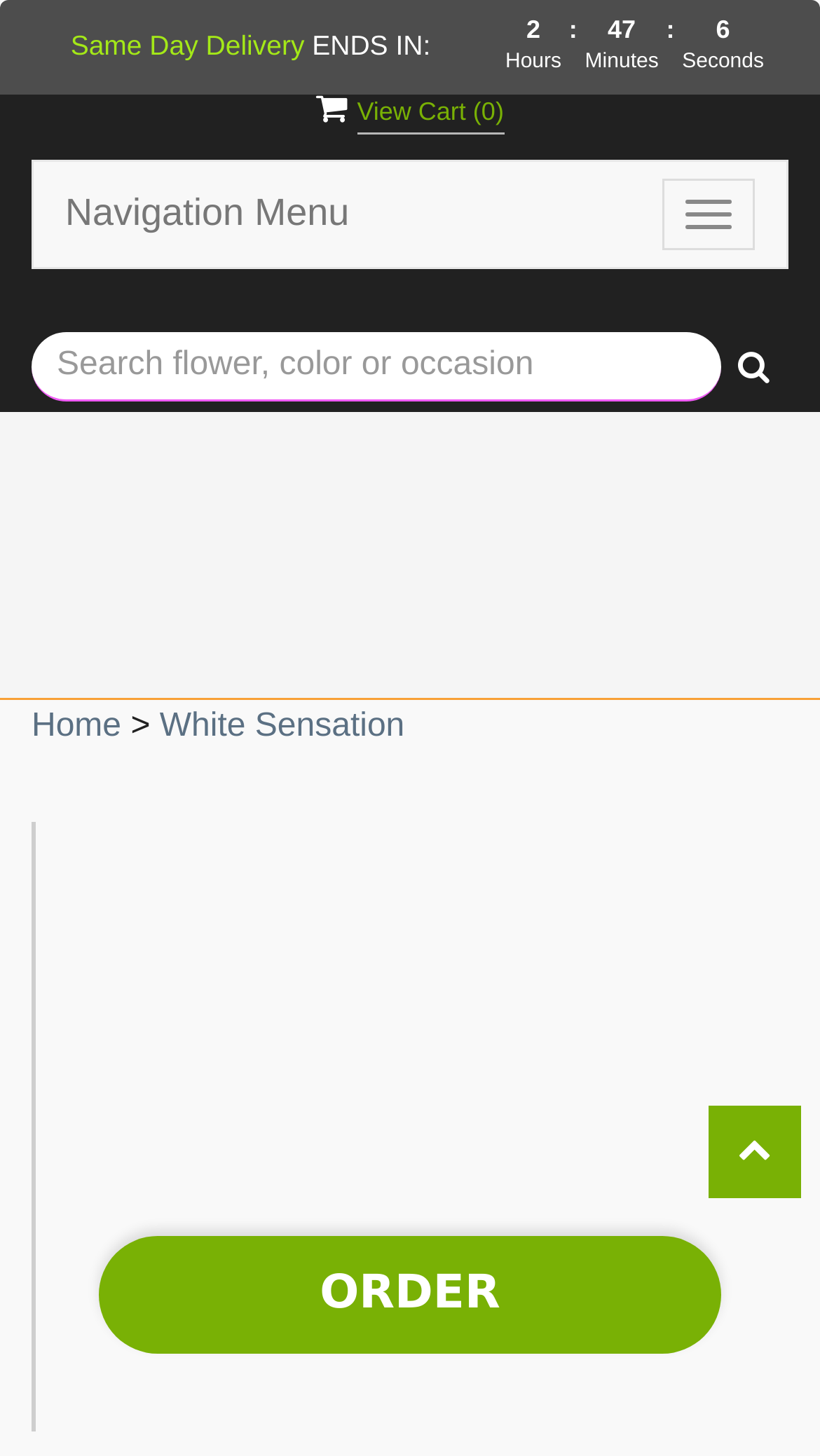What is the countdown timer for?
Examine the image and give a concise answer in one word or a short phrase.

Same Day Delivery